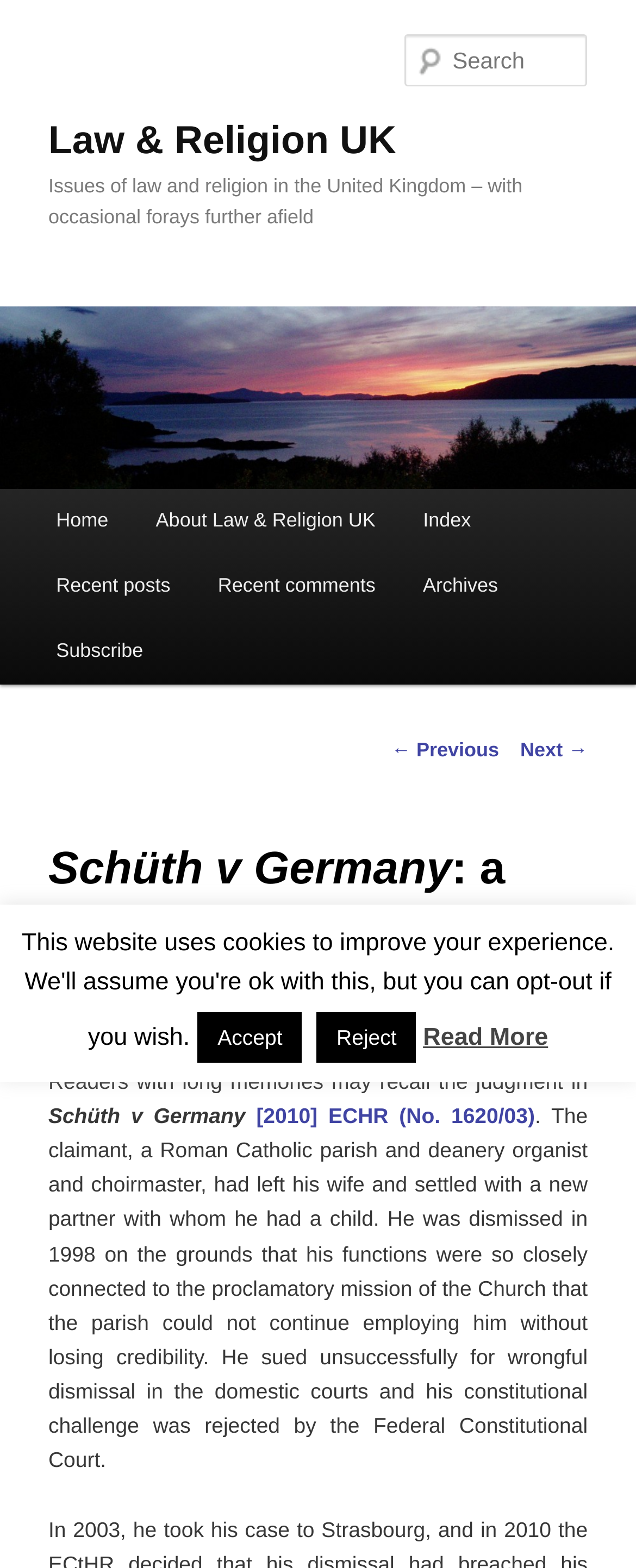Describe all the significant parts and information present on the webpage.

The webpage is about Law and Religion in the United Kingdom, with a focus on a specific case, Schüth v Germany. At the top, there is a heading with the title "Law & Religion UK" and a link to skip to the primary content. Below this, there is a brief description of the website's purpose, "Issues of law and religion in the United Kingdom – with occasional forays further afield".

On the left side, there is a menu with links to various sections, including "Home", "About Law & Religion UK", "Index", "Recent posts", "Recent comments", "Archives", and "Subscribe". 

In the main content area, there is a heading "Schüth v Germany: a footnote" followed by a post navigation section with links to previous and next posts. The main article begins with a heading "Schüth v Germany: a footnote" and provides a brief summary of the case, including the date it was posted, the author, and the content of the article. The article discusses the case of Schüth v Germany, where a Roman Catholic parish and deanery organist and choirmaster was dismissed in 1998 and took his case to Strasbourg in 2003.

There are also two buttons, "Accept" and "Reject", and a link to "Read More" at the bottom of the page. Additionally, there is a search box at the top right corner of the page.